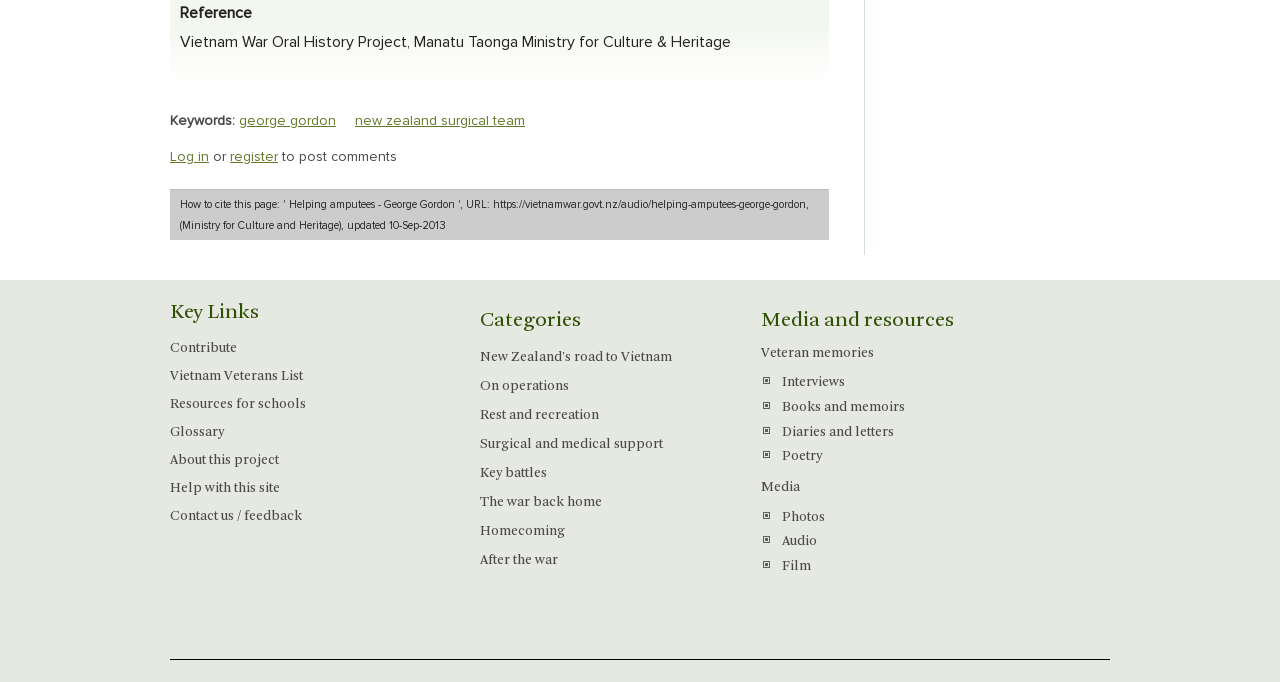Using the information in the image, give a comprehensive answer to the question: 
What are the categories listed on the webpage?

The categories listed on the webpage can be found in the section with the heading 'Categories'. The categories include 'New Zealand's road to Vietnam', 'On operations', 'Rest and recreation', 'Surgical and medical support', 'Key battles', 'The war back home', and 'Homecoming'.